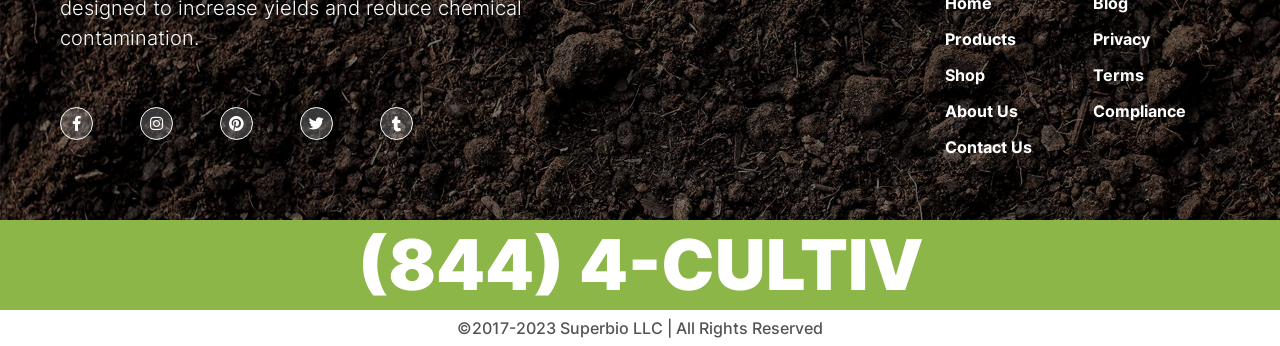Please locate the UI element described by "Facebook-f" and provide its bounding box coordinates.

[0.047, 0.31, 0.073, 0.405]